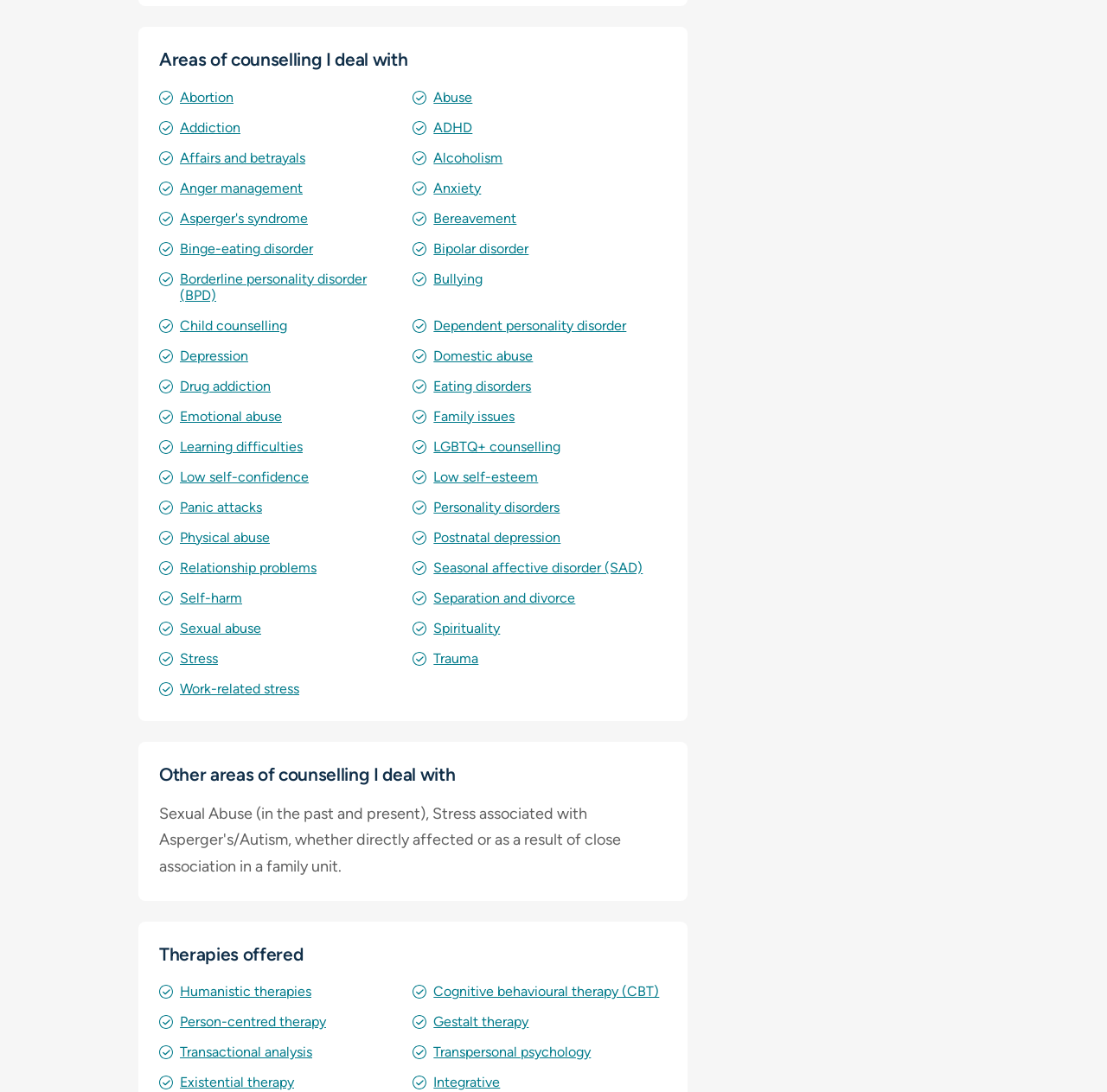Kindly provide the bounding box coordinates of the section you need to click on to fulfill the given instruction: "View the Privacy Policy".

None